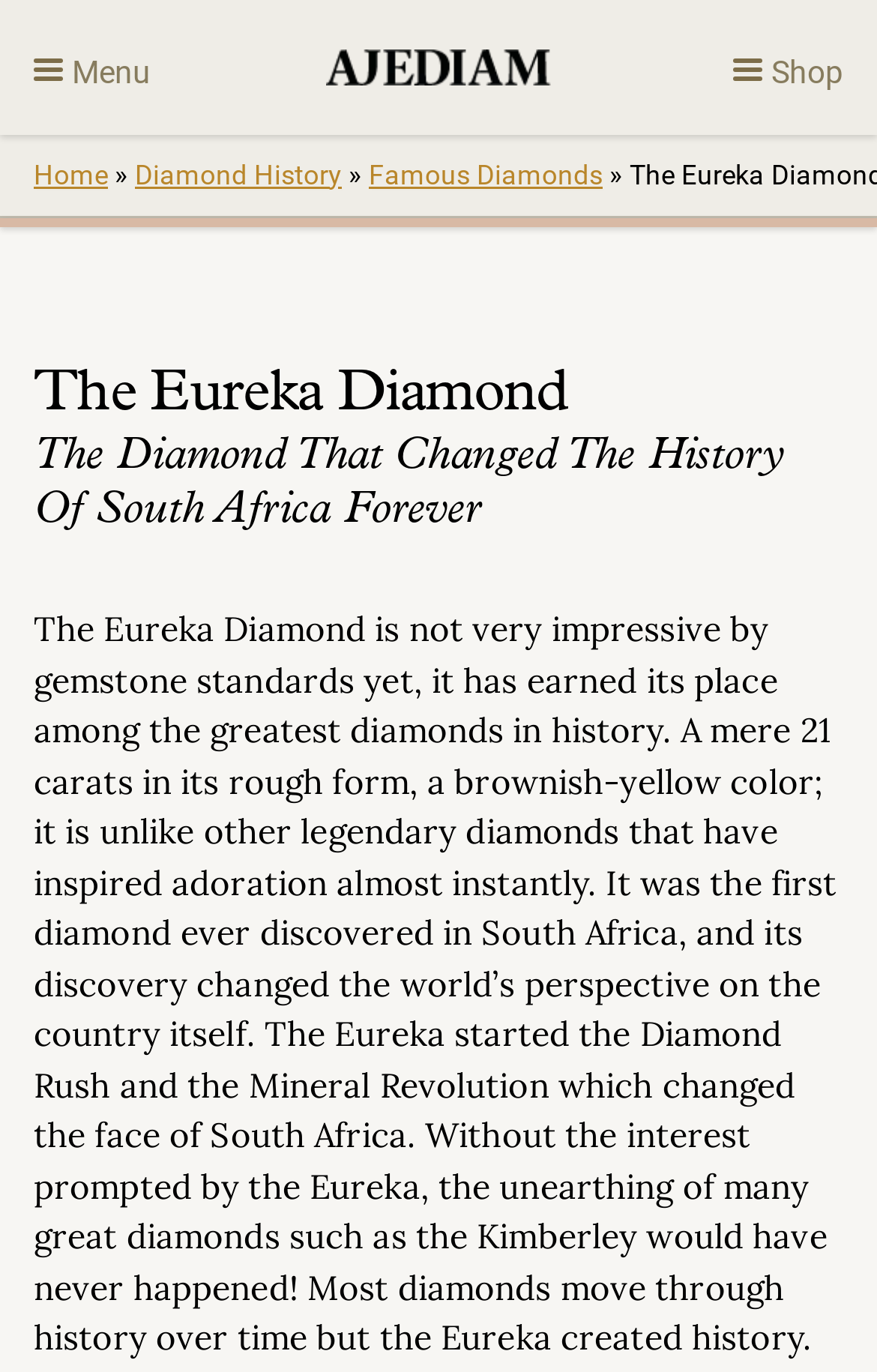Extract the main title from the webpage and generate its text.

The Eureka Diamond